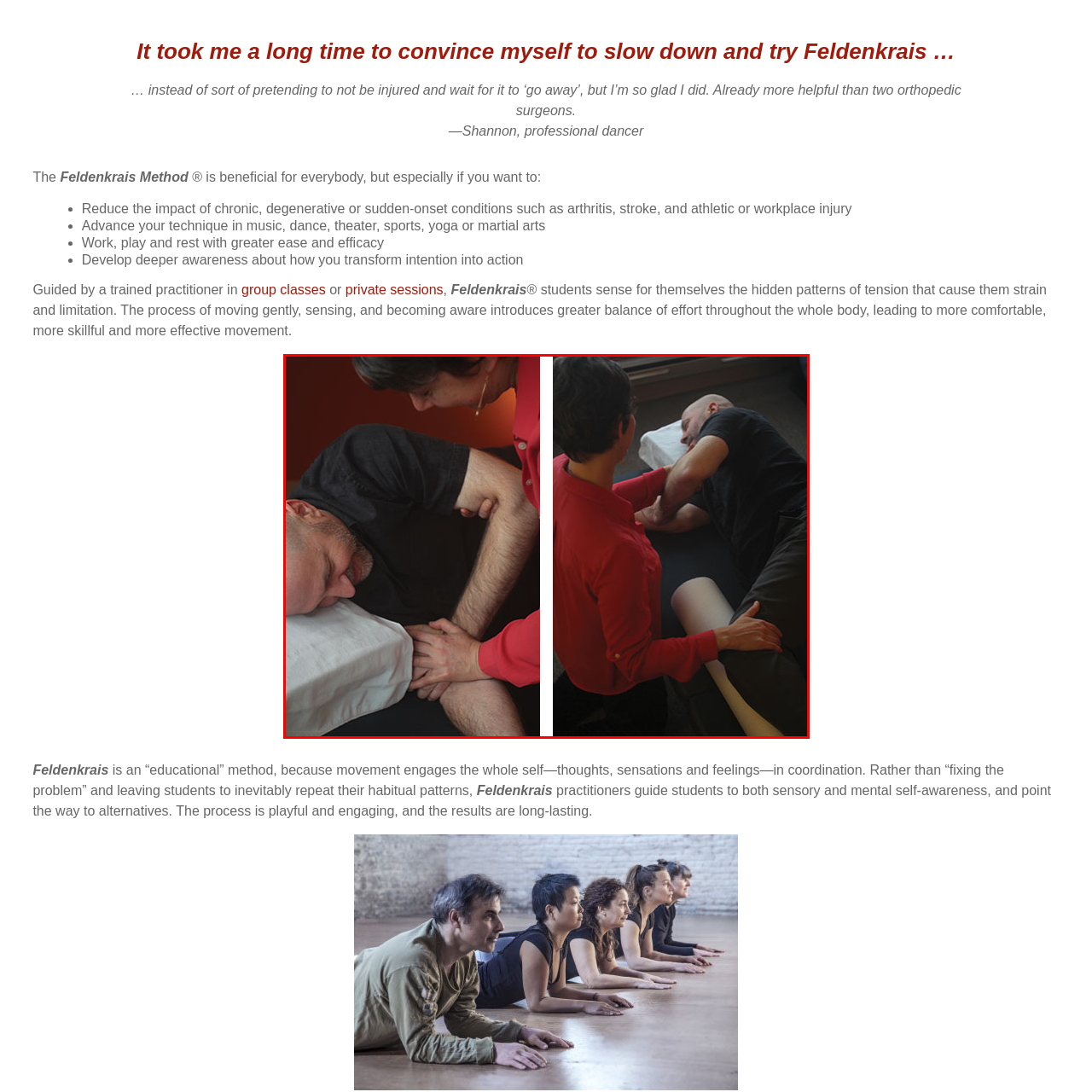Elaborate on all the details and elements present in the red-outlined area of the image.

The image features a practitioner guiding a student through gentle movements associated with the Feldenkrais Method, which focuses on enhancing body awareness and improving movement efficiency. On the left, the practitioner is assisting the student while they lie on a table, aligning their body and hands in a supportive manner. The student, dressed in a black shirt, exhibits a relaxed posture on a dark-colored mat, emphasizing the method’s calming approach. 

On the right, the practitioner continues to support the student's movements, illustrating the individualized nature of the practice. The environment suggests a serene and focused atmosphere, conducive to exploration and learning. This technique is particularly beneficial for those experiencing chronic or sudden-onset conditions, or for individuals looking to enhance their skills in various disciplines such as dance, sports, and martial arts. Overall, the image captures the essence of the Feldenkrais Method as an educational process that promotes self-awareness and ease in movement.